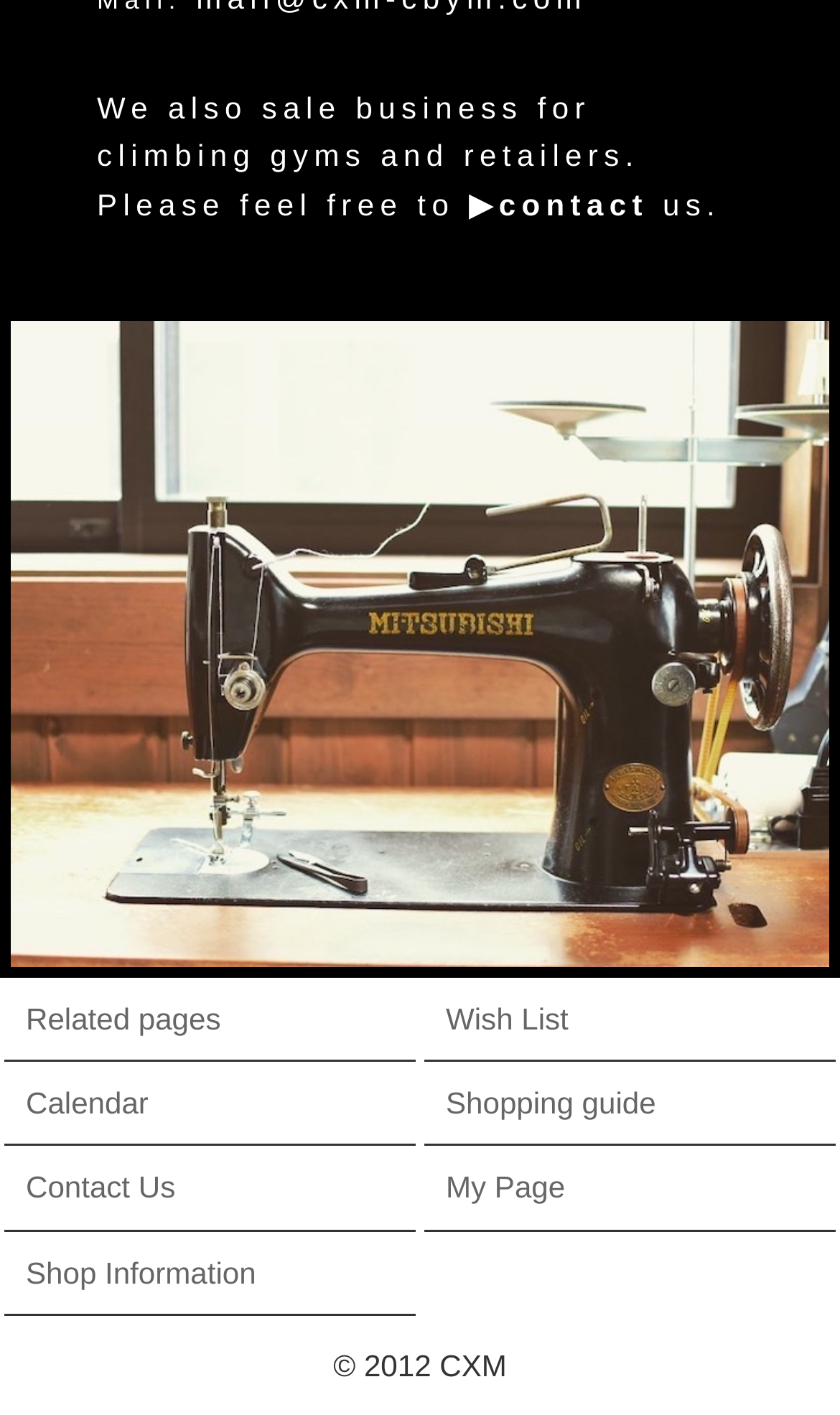Locate and provide the bounding box coordinates for the HTML element that matches this description: "Contact Us".

[0.005, 0.81, 0.495, 0.87]